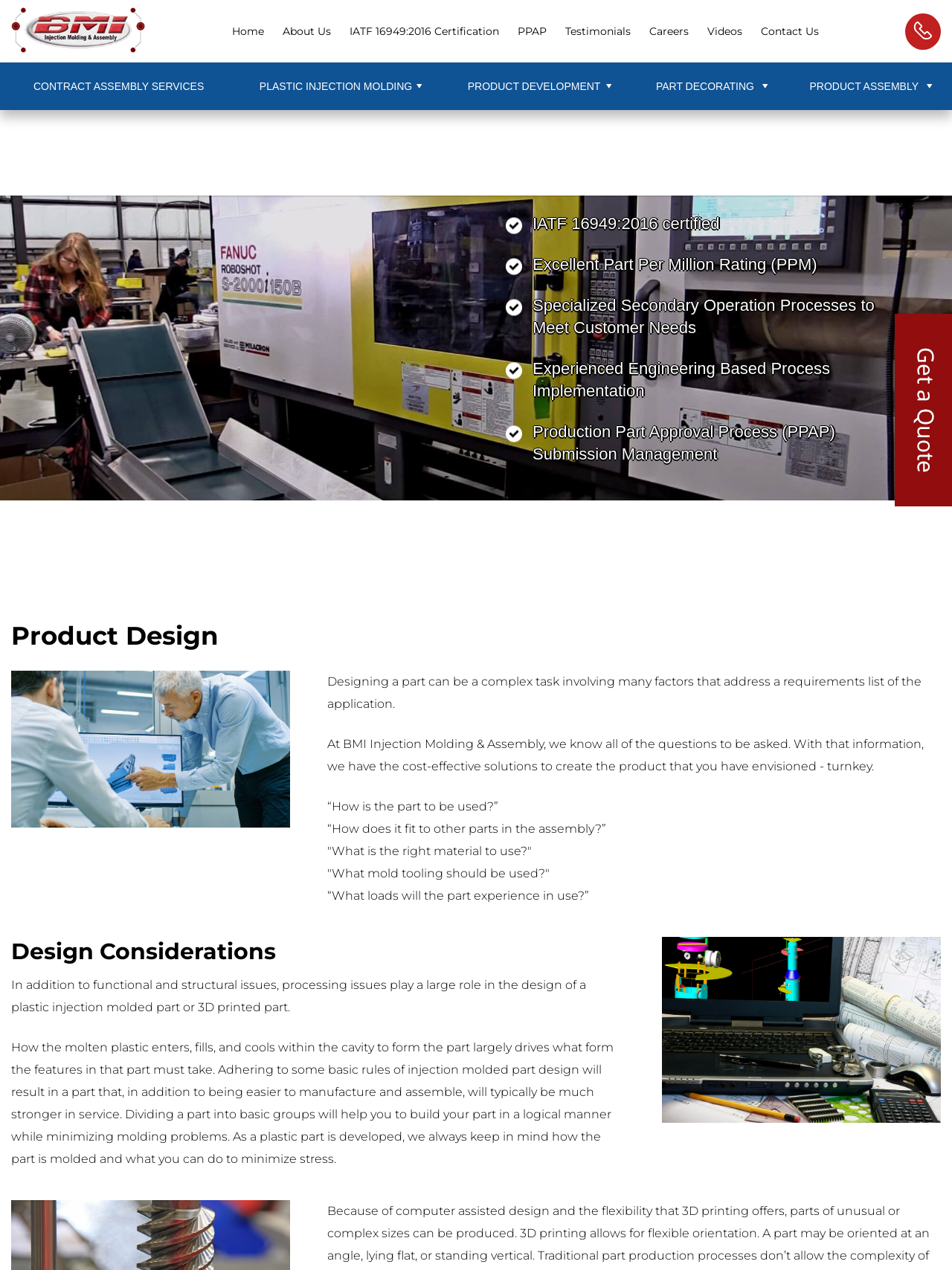Offer a detailed account of what is visible on the webpage.

The webpage is about Plastic Part Design, Injection Molded Parts, and Molded Components Manufacturer. At the top, there is a navigation menu with links to "Home", "About Us", "IATF 16949:2016 Certification", "PPAP", "Testimonials", "Careers", "Videos", and "Contact Us". On the top-right corner, there is a "call us" link with a phone icon.

Below the navigation menu, there are three prominent links: "CONTRACT ASSEMBLY SERVICES", "PLASTIC INJECTION MOLDING", "PRODUCT DEVELOPMENT", "PART DECORATING", and "PRODUCT ASSEMBLY". These links are arranged horizontally across the page.

On the left side of the page, there is a section with four static text blocks, each describing a certification or capability of the company, including IATF 16949:2016 certification, Excellent Part Per Million Rating (PPM), Specialized Secondary Operation Processes, and Experienced Engineering Based Process Implementation.

The main content of the page is divided into two sections. The first section is headed "Product Design" and features an image on the left side. The text in this section explains the complexity of designing a part and how the company can provide cost-effective solutions. There are several paragraphs of text, each asking a question related to part design, such as "How is the part to be used?" and "What is the right material to use?".

The second section is headed "Design Considerations" and features another image on the right side. The text in this section discusses the importance of processing issues in part design and provides guidance on how to design a part that is easier to manufacture and assemble.

At the bottom of the page, there is another "Contact Us" link.